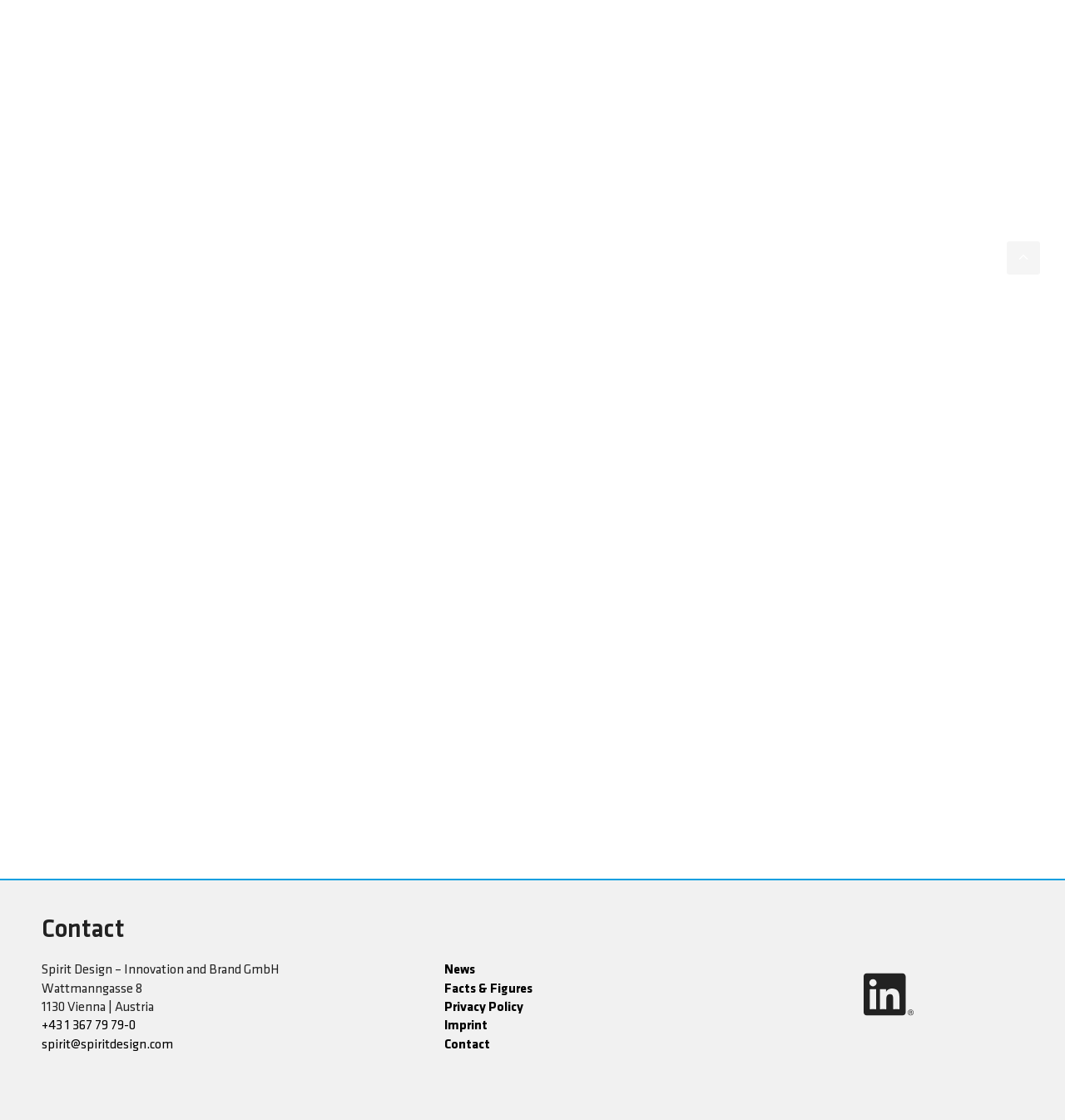Determine the bounding box coordinates of the clickable element necessary to fulfill the instruction: "Scroll back to top". Provide the coordinates as four float numbers within the 0 to 1 range, i.e., [left, top, right, bottom].

[0.945, 0.215, 0.977, 0.245]